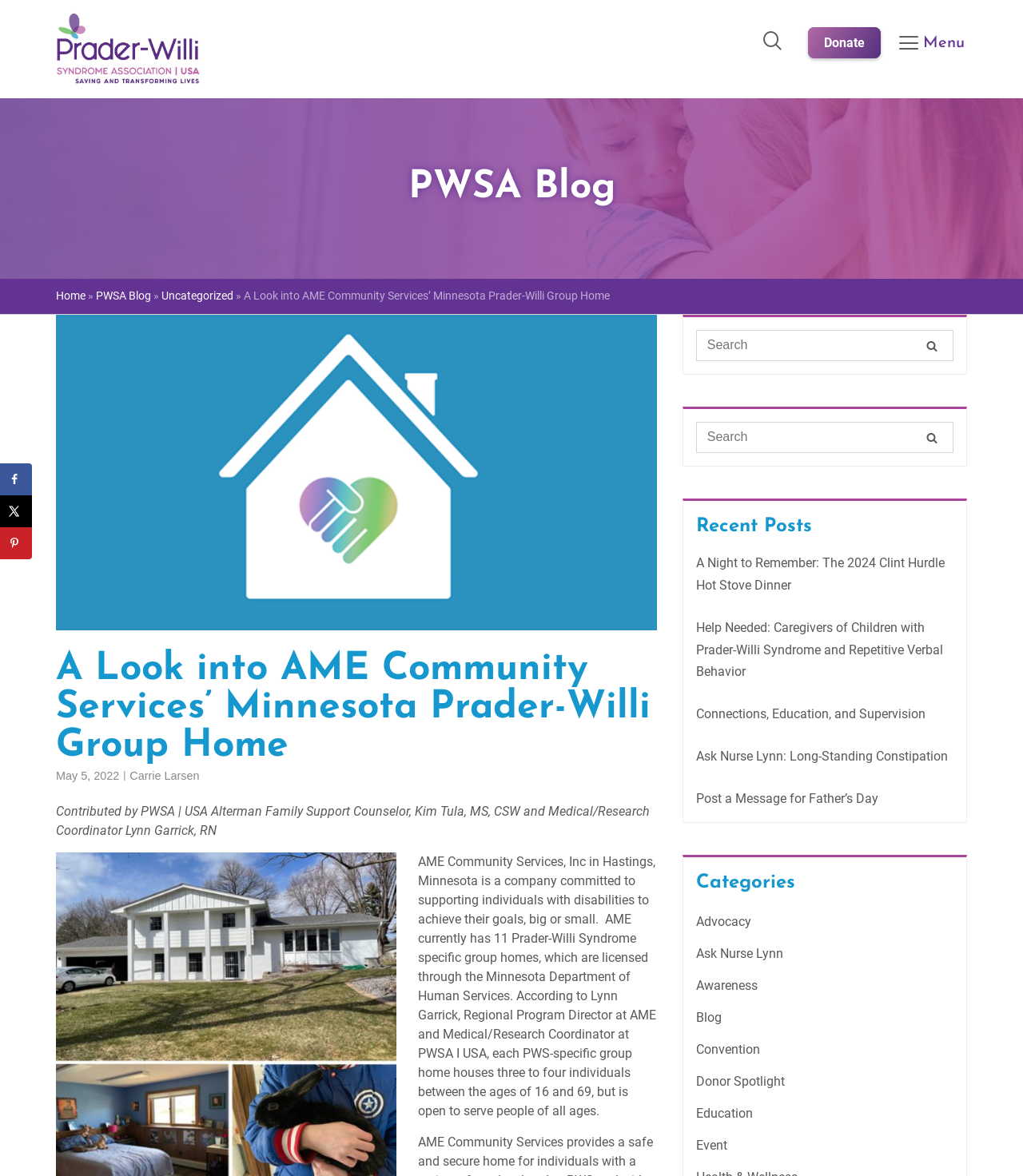Refer to the image and answer the question with as much detail as possible: What is the name of the author of the blog post?

The author of the blog post is mentioned as Carrie Larsen, as stated in the link 'Carrie Larsen' under the heading 'A Look into AME Community Services’ Minnesota Prader-Willi Group Home'.